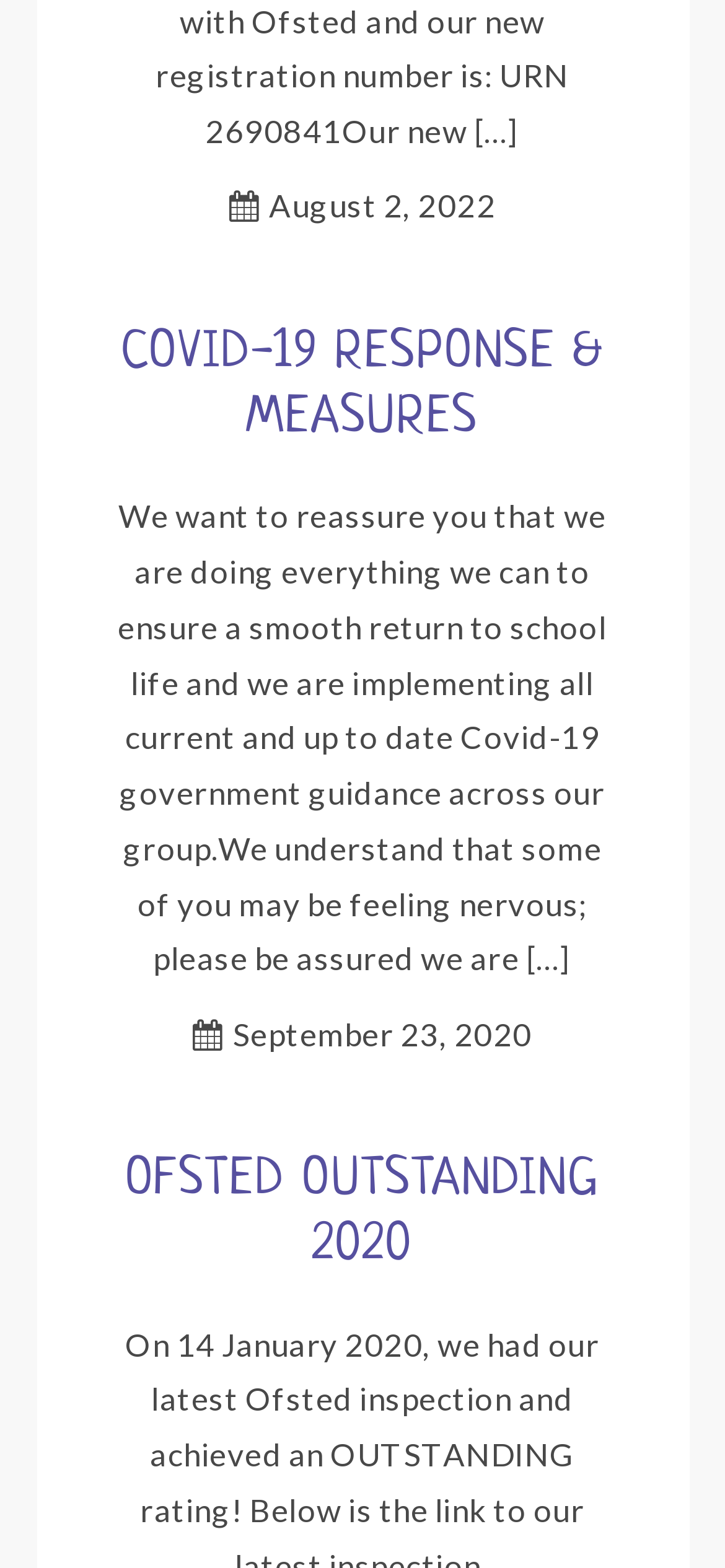What is the topic of the first article?
Provide a short answer using one word or a brief phrase based on the image.

COVID-19 RESPONSE & MEASURES